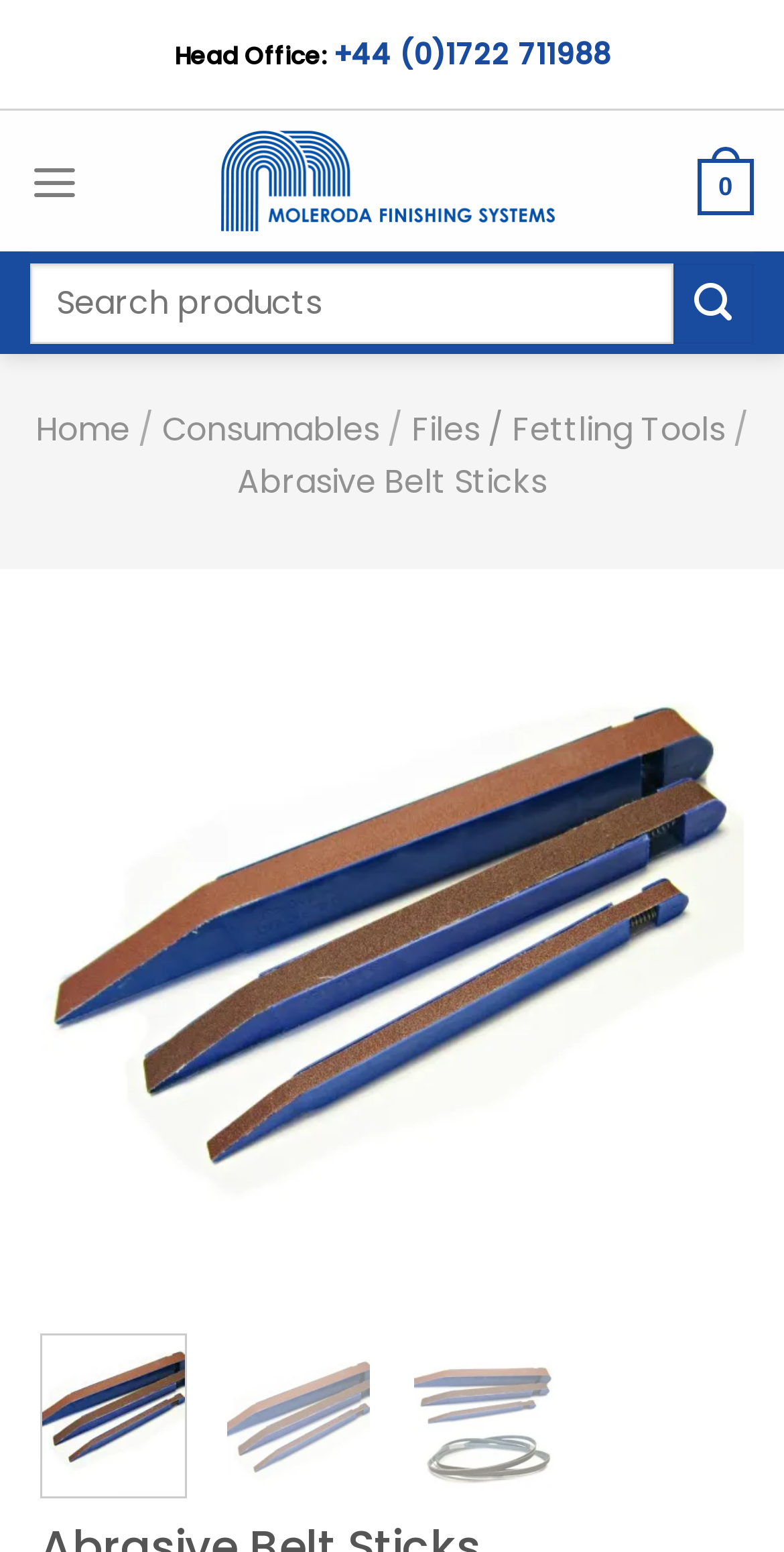Please mark the clickable region by giving the bounding box coordinates needed to complete this instruction: "Search for something".

[0.038, 0.17, 0.962, 0.222]